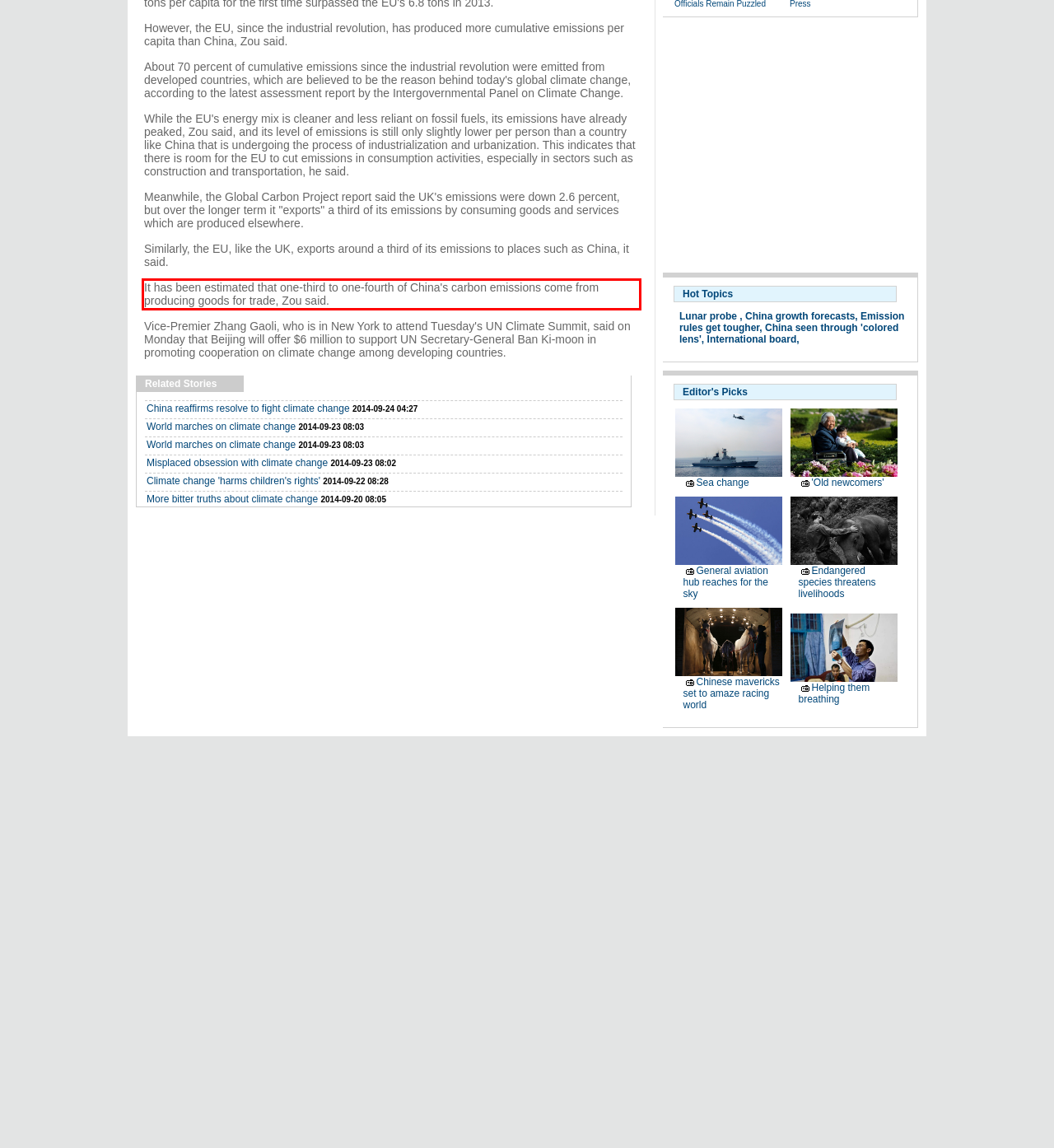From the provided screenshot, extract the text content that is enclosed within the red bounding box.

It has been estimated that one-third to one-fourth of China's carbon emissions come from producing goods for trade, Zou said.